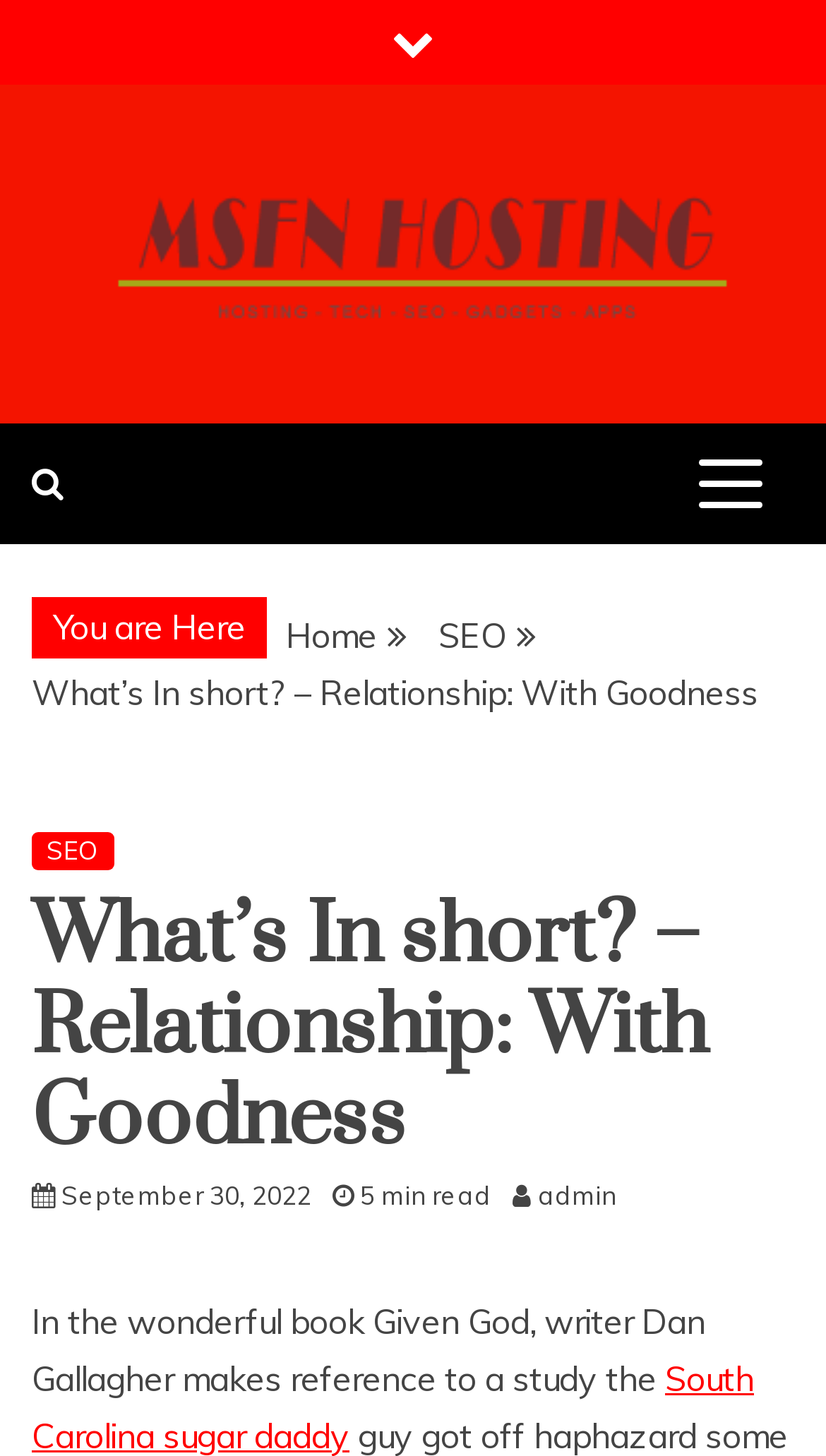What is the date of the article?
Please provide a full and detailed response to the question.

I found the answer by looking at the link element with the bounding box coordinates [0.074, 0.81, 0.377, 0.832], which contains the text 'September 30, 2022'.